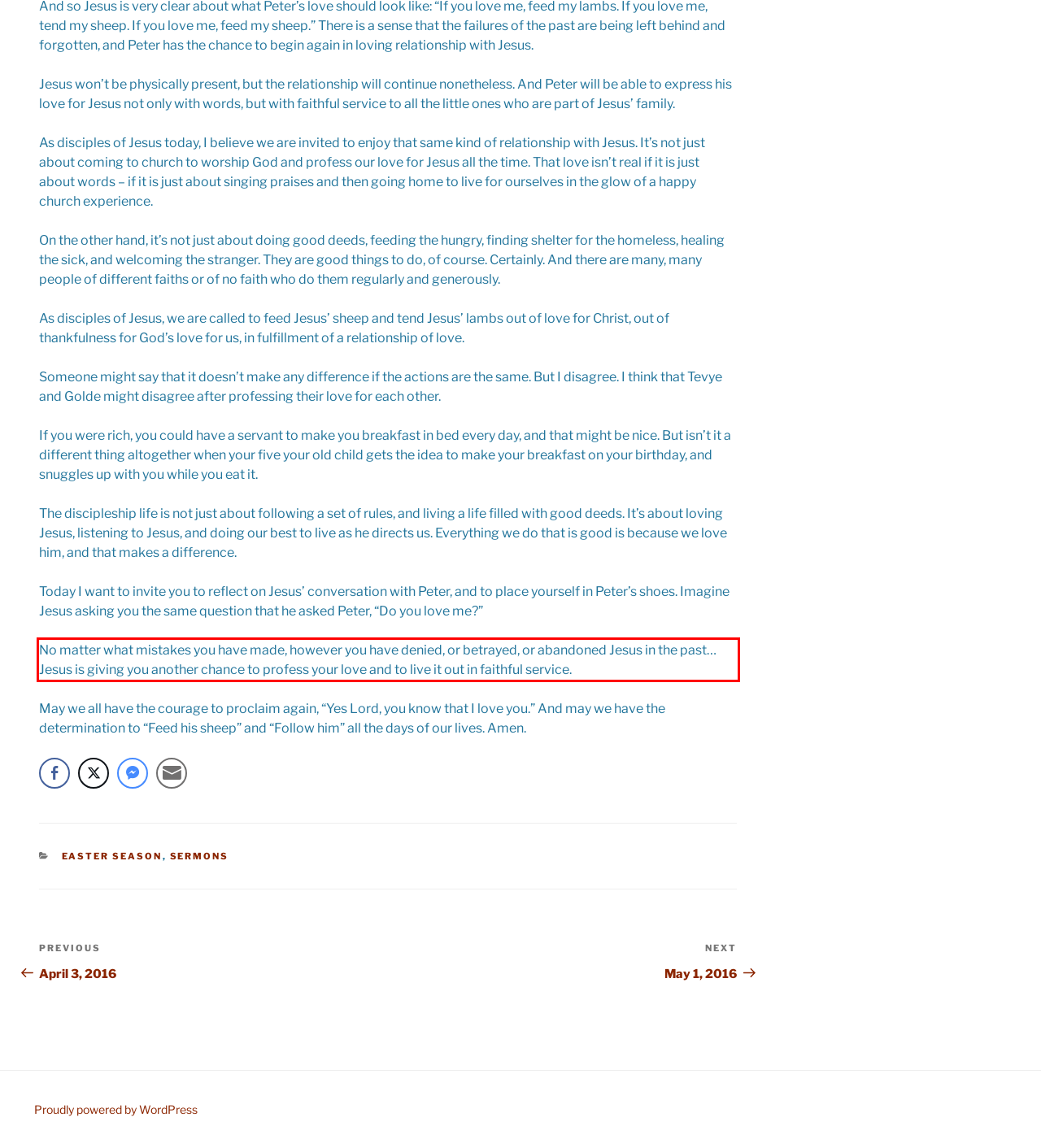From the provided screenshot, extract the text content that is enclosed within the red bounding box.

No matter what mistakes you have made, however you have denied, or betrayed, or abandoned Jesus in the past… Jesus is giving you another chance to profess your love and to live it out in faithful service.